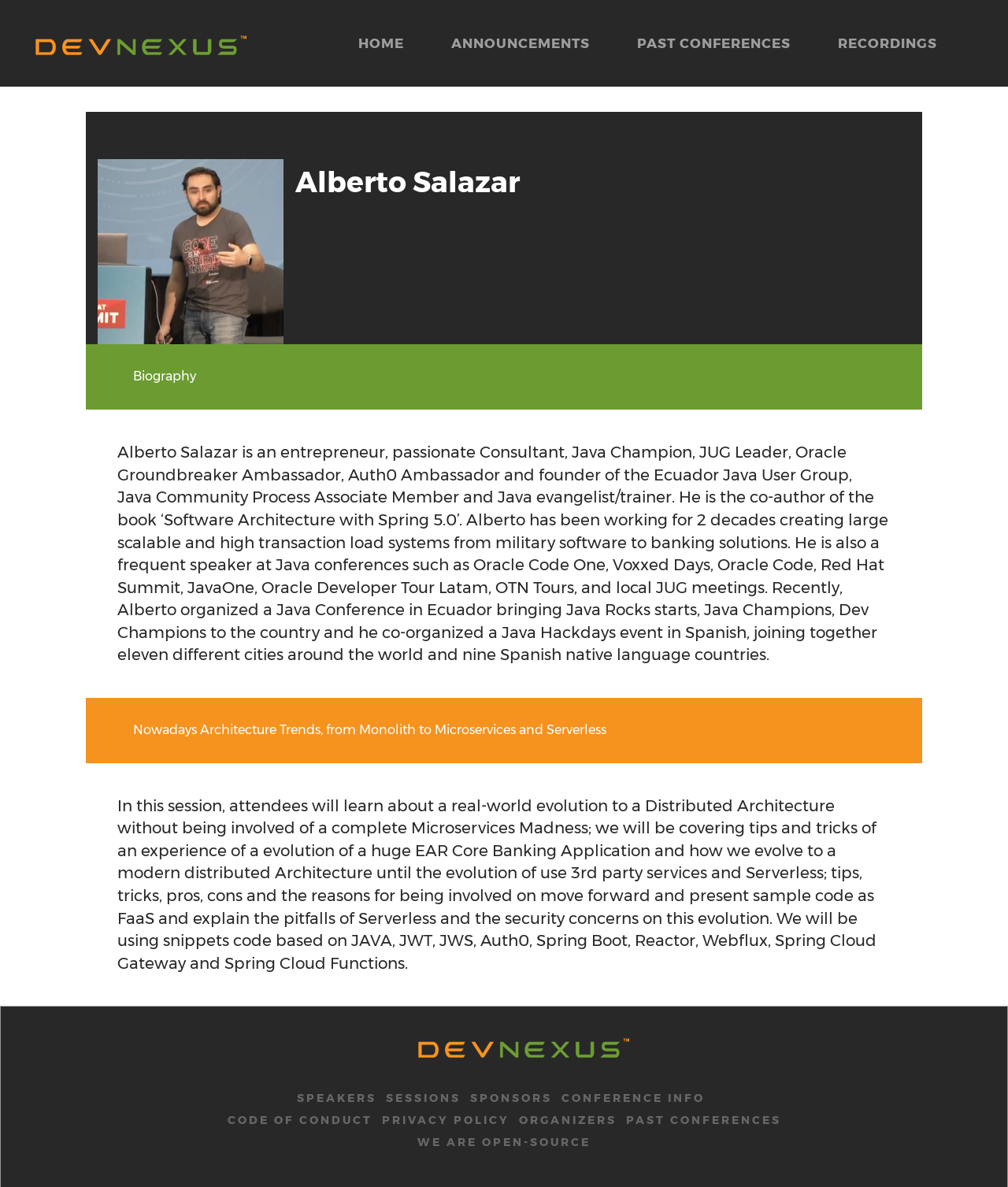Please identify the bounding box coordinates of the region to click in order to complete the task: "Read the PRIVACY POLICY". The coordinates must be four float numbers between 0 and 1, specified as [left, top, right, bottom].

[0.379, 0.938, 0.505, 0.95]